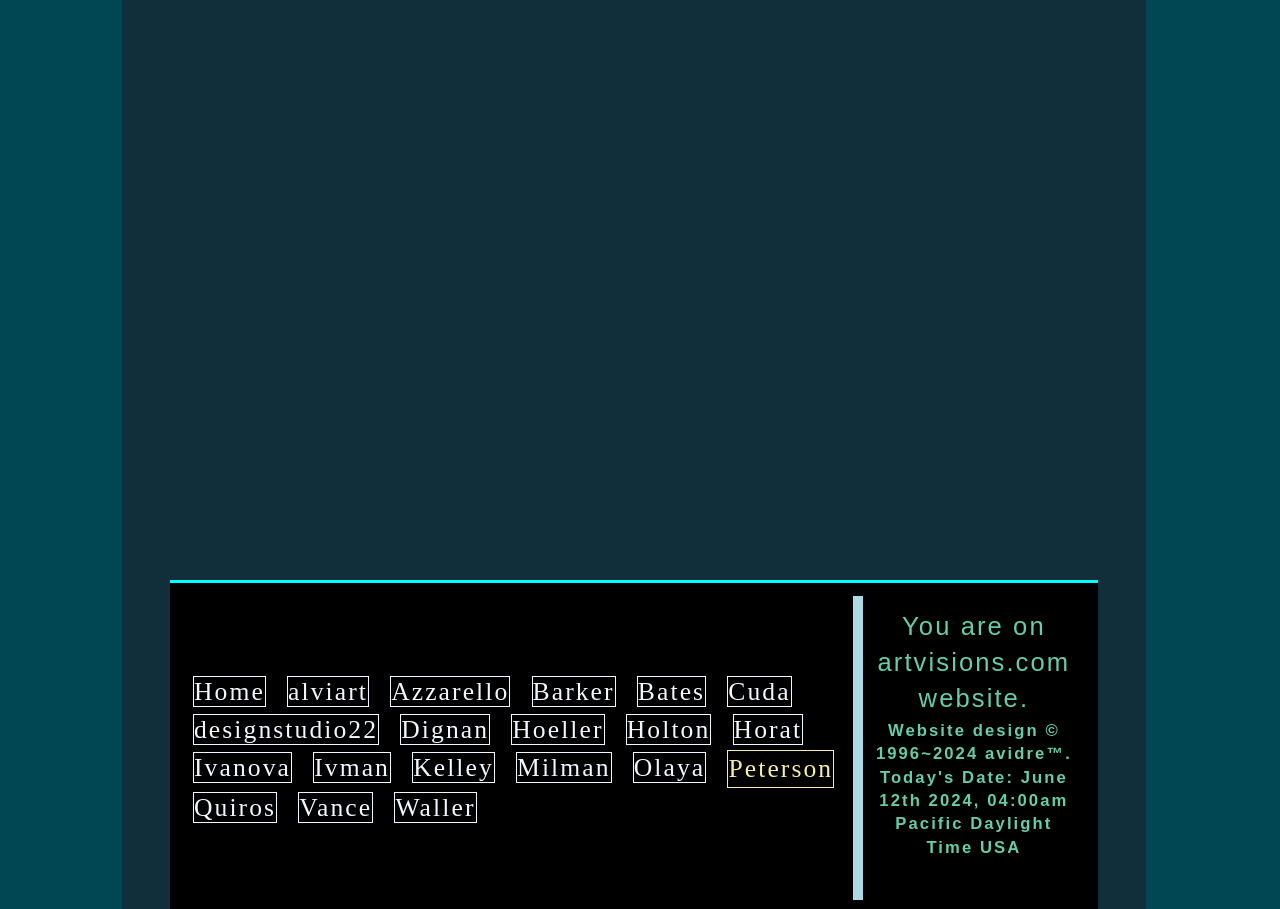Determine the bounding box coordinates of the clickable region to execute the instruction: "go to Home page". The coordinates should be four float numbers between 0 and 1, denoted as [left, top, right, bottom].

[0.151, 0.744, 0.208, 0.778]